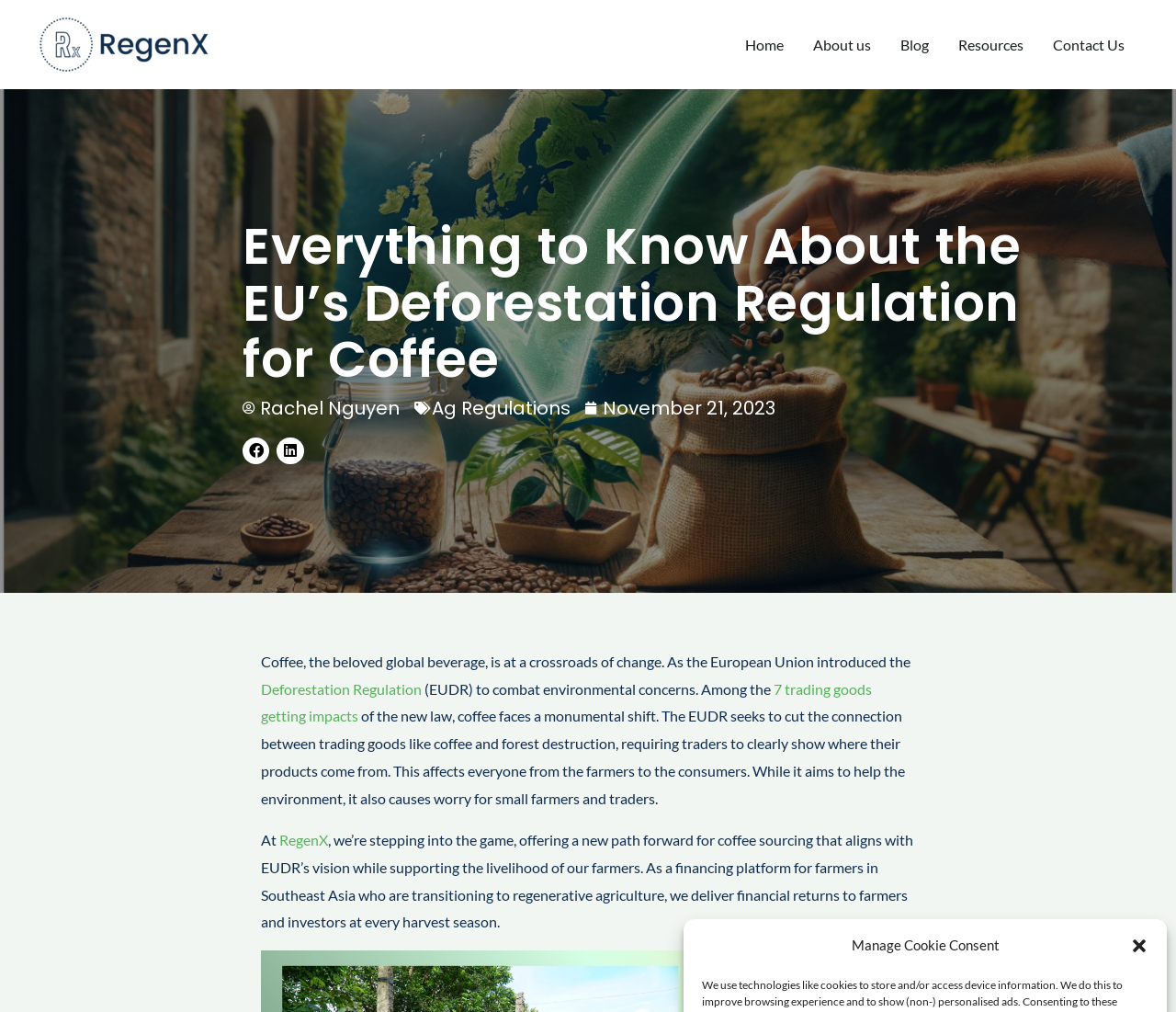Find the bounding box coordinates of the element to click in order to complete the given instruction: "Click on Facebook link."

None